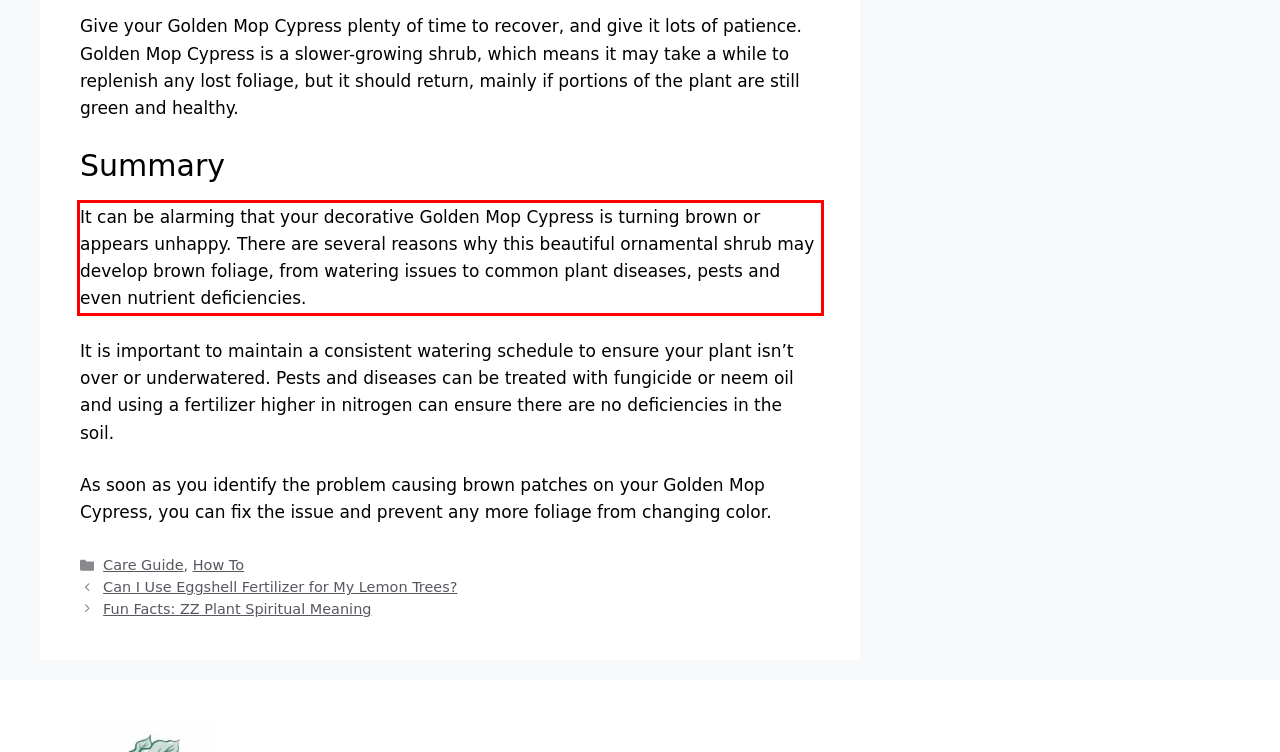You have a webpage screenshot with a red rectangle surrounding a UI element. Extract the text content from within this red bounding box.

It can be alarming that your decorative Golden Mop Cypress is turning brown or appears unhappy. There are several reasons why this beautiful ornamental shrub may develop brown foliage, from watering issues to common plant diseases, pests and even nutrient deficiencies.